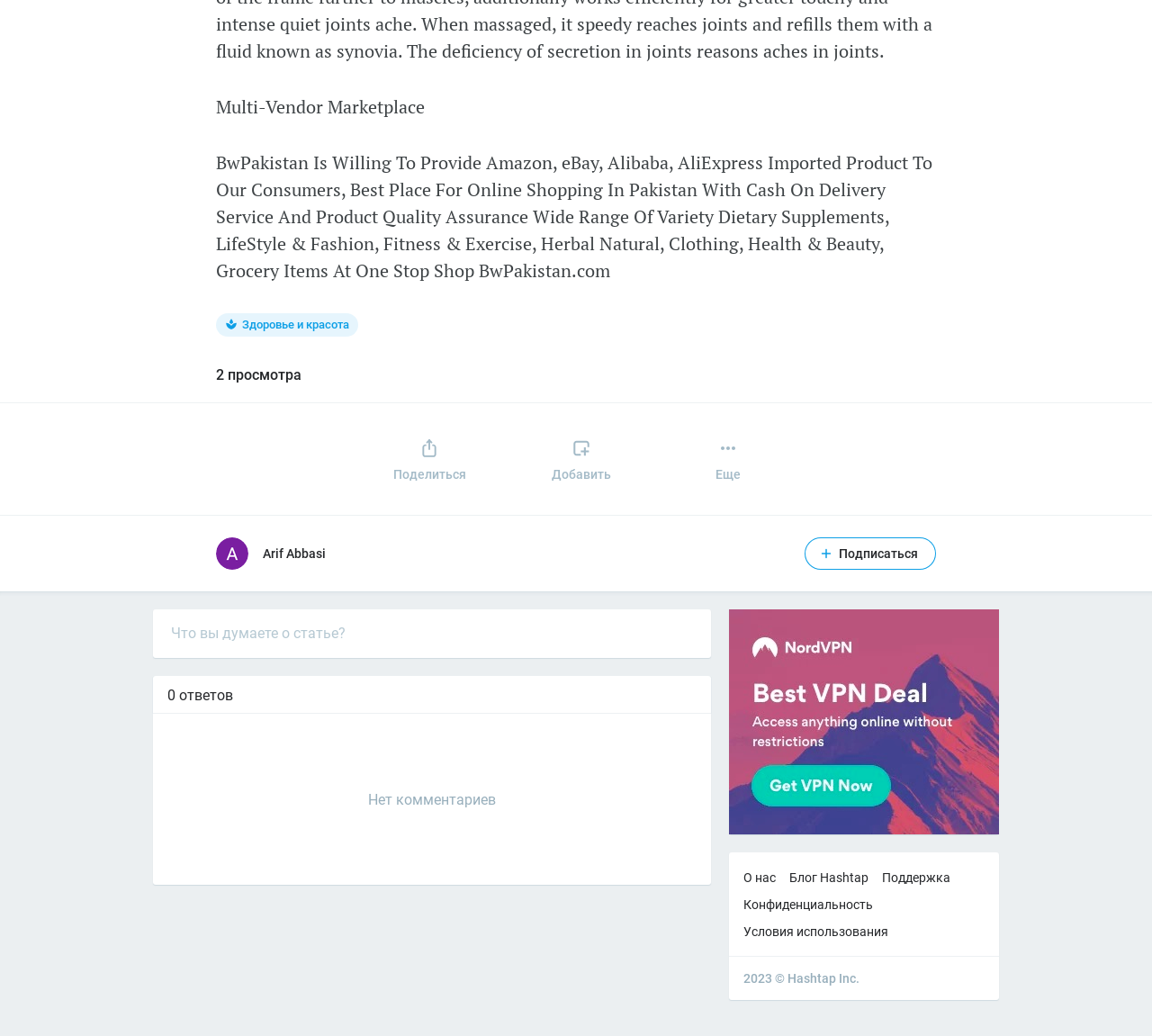From the element description: "Подписаться", extract the bounding box coordinates of the UI element. The coordinates should be expressed as four float numbers between 0 and 1, in the order [left, top, right, bottom].

[0.698, 0.519, 0.812, 0.55]